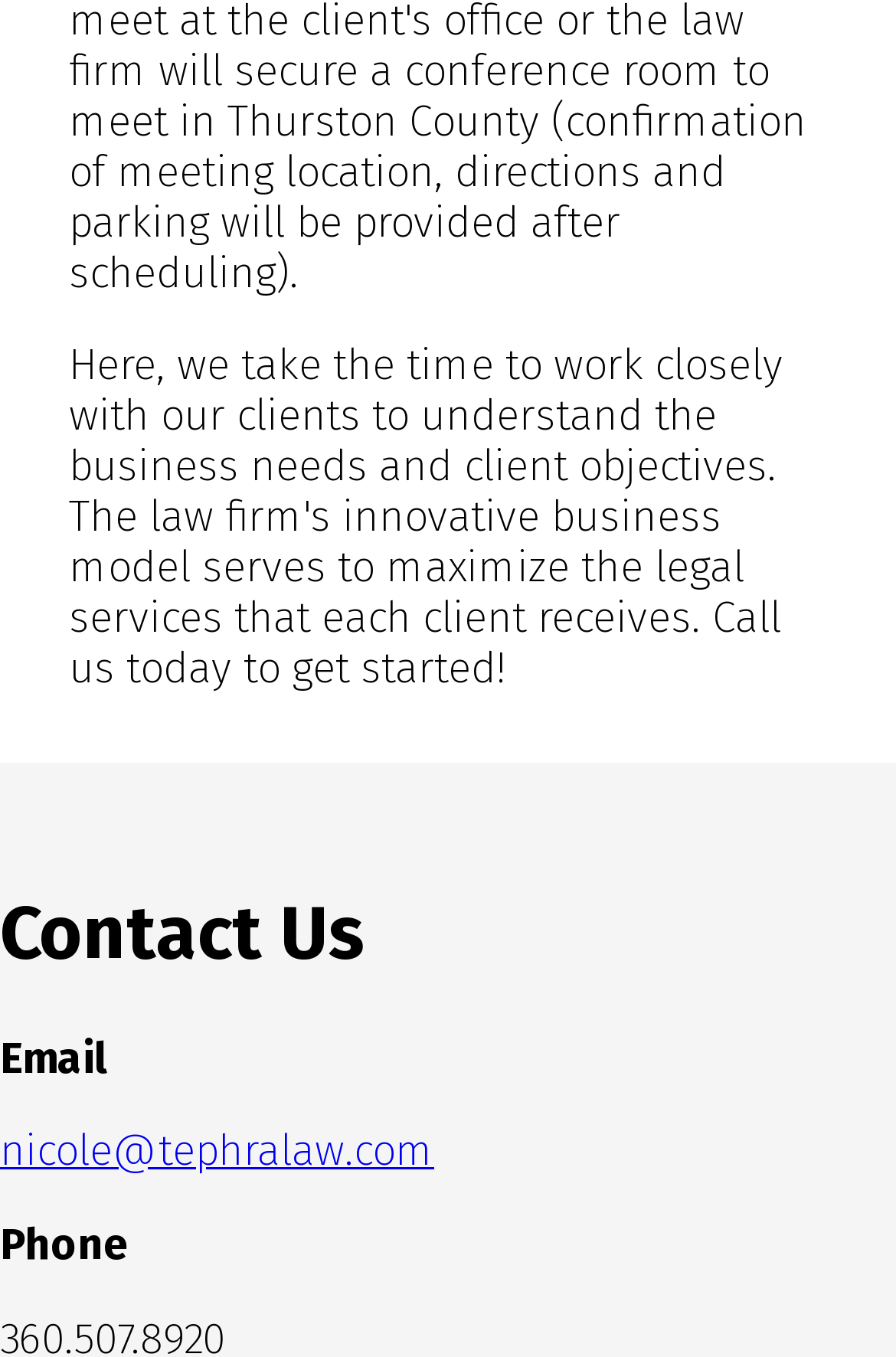Determine the bounding box for the UI element as described: "nicole@tephralaw.com". The coordinates should be represented as four float numbers between 0 and 1, formatted as [left, top, right, bottom].

[0.0, 0.83, 0.485, 0.868]